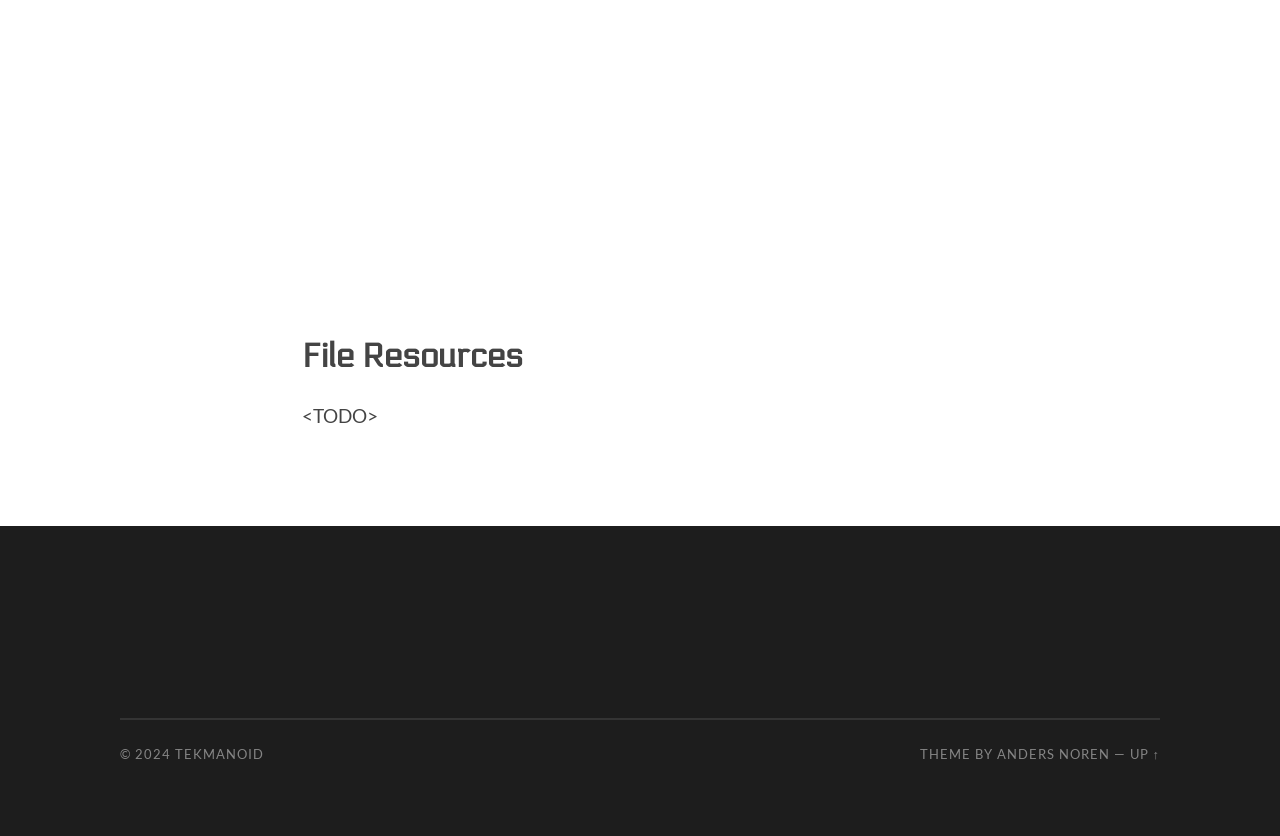Find the bounding box of the UI element described as follows: "Up ↑".

[0.882, 0.893, 0.906, 0.912]